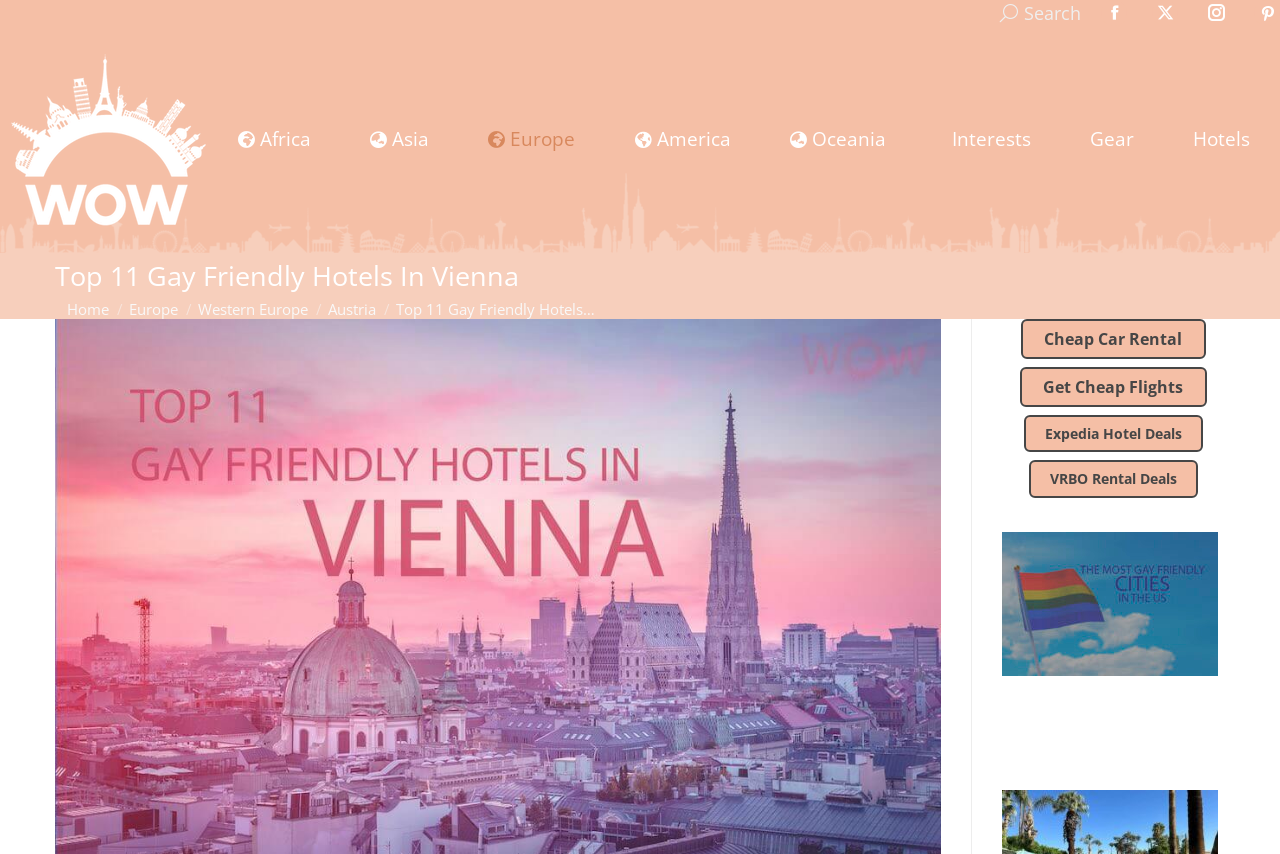Determine the bounding box coordinates for the region that must be clicked to execute the following instruction: "Search for something".

[0.781, 0.001, 0.845, 0.029]